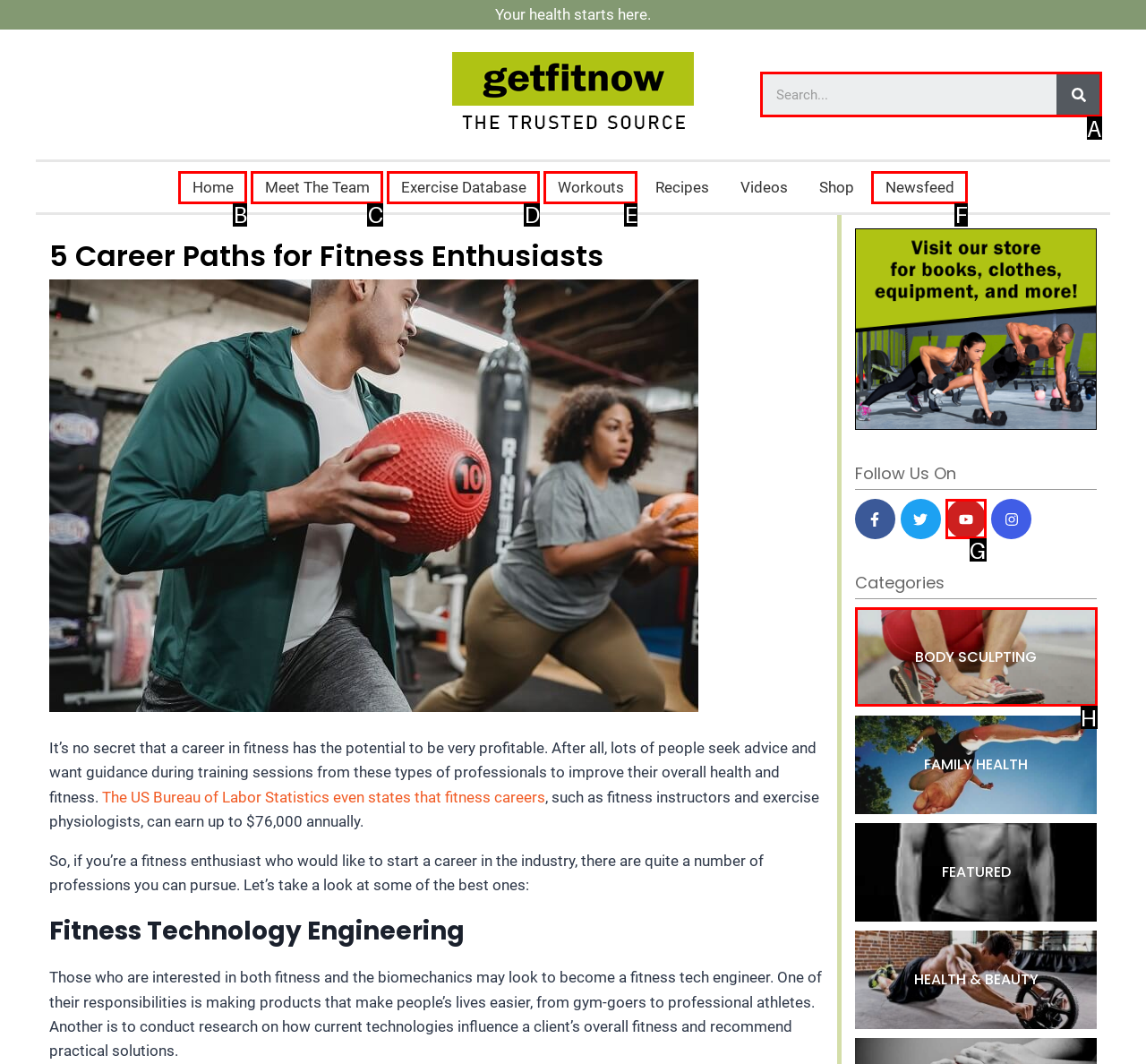Tell me the letter of the UI element to click in order to accomplish the following task: search for something
Answer with the letter of the chosen option from the given choices directly.

A